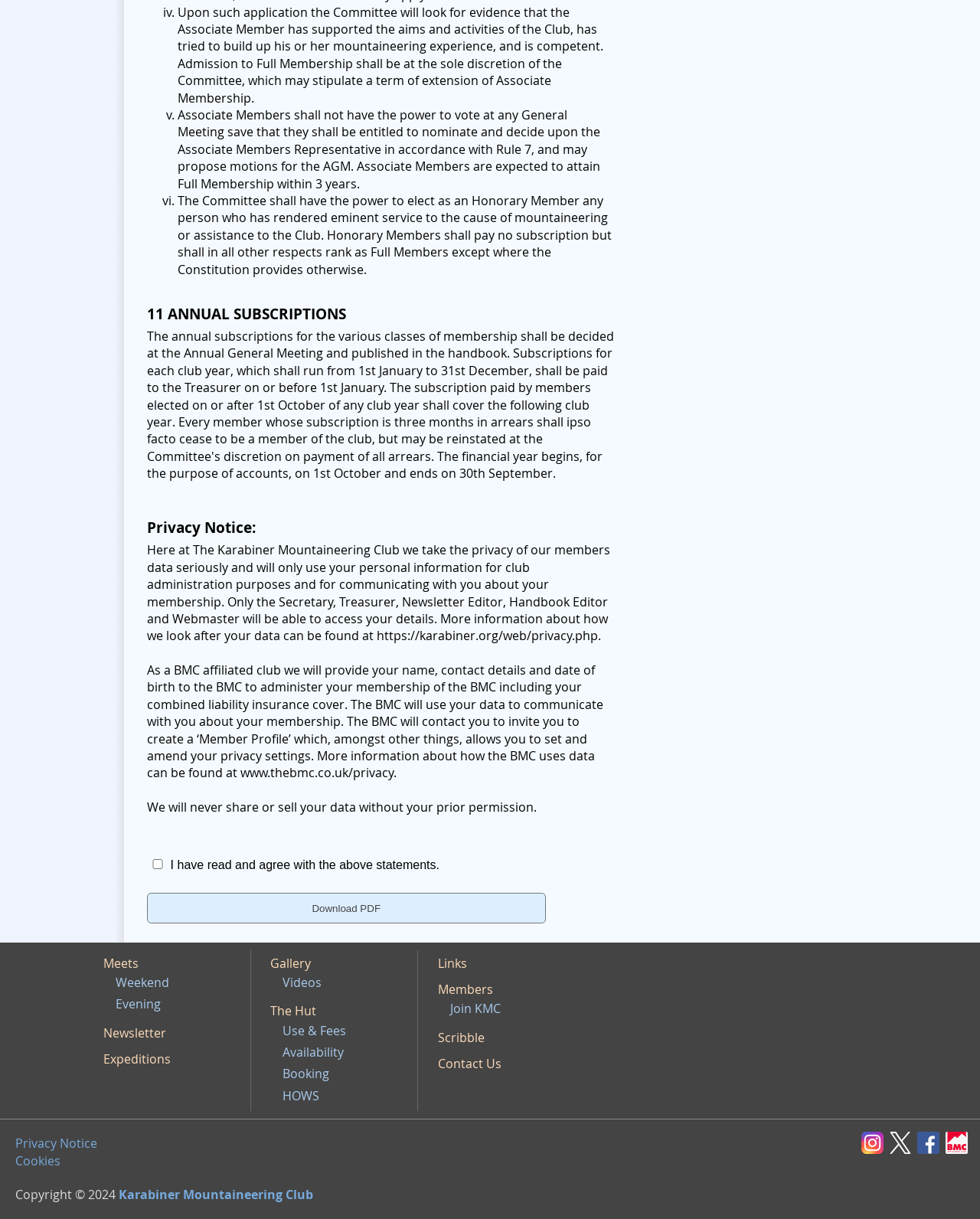Using the provided element description: "The Hut", determine the bounding box coordinates of the corresponding UI element in the screenshot.

[0.27, 0.822, 0.329, 0.836]